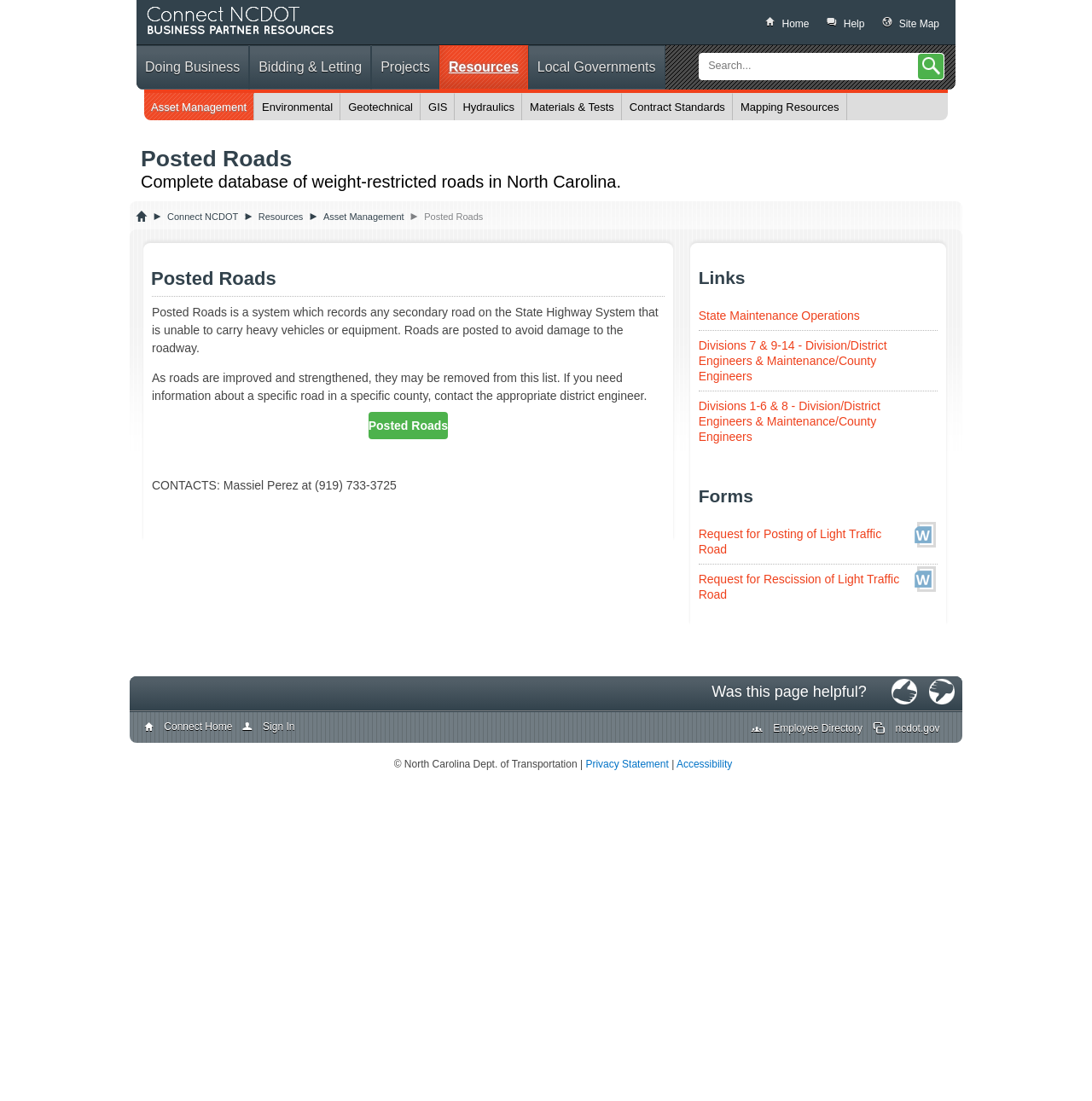What is the purpose of the Posted Roads system?
Use the image to answer the question with a single word or phrase.

Record weight-restricted roads